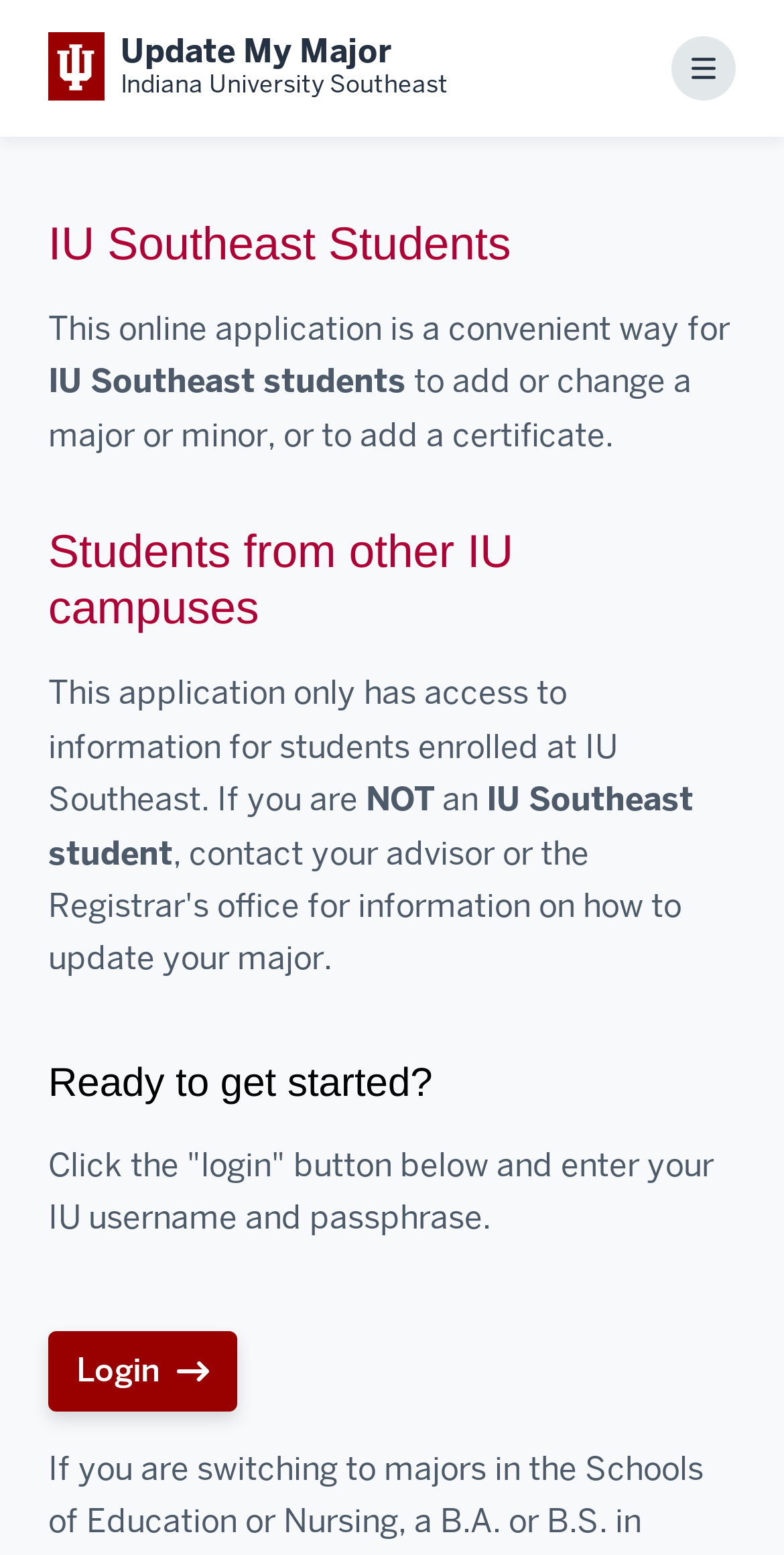Please respond to the question using a single word or phrase:
Is this application accessible to students from other IU campuses?

No